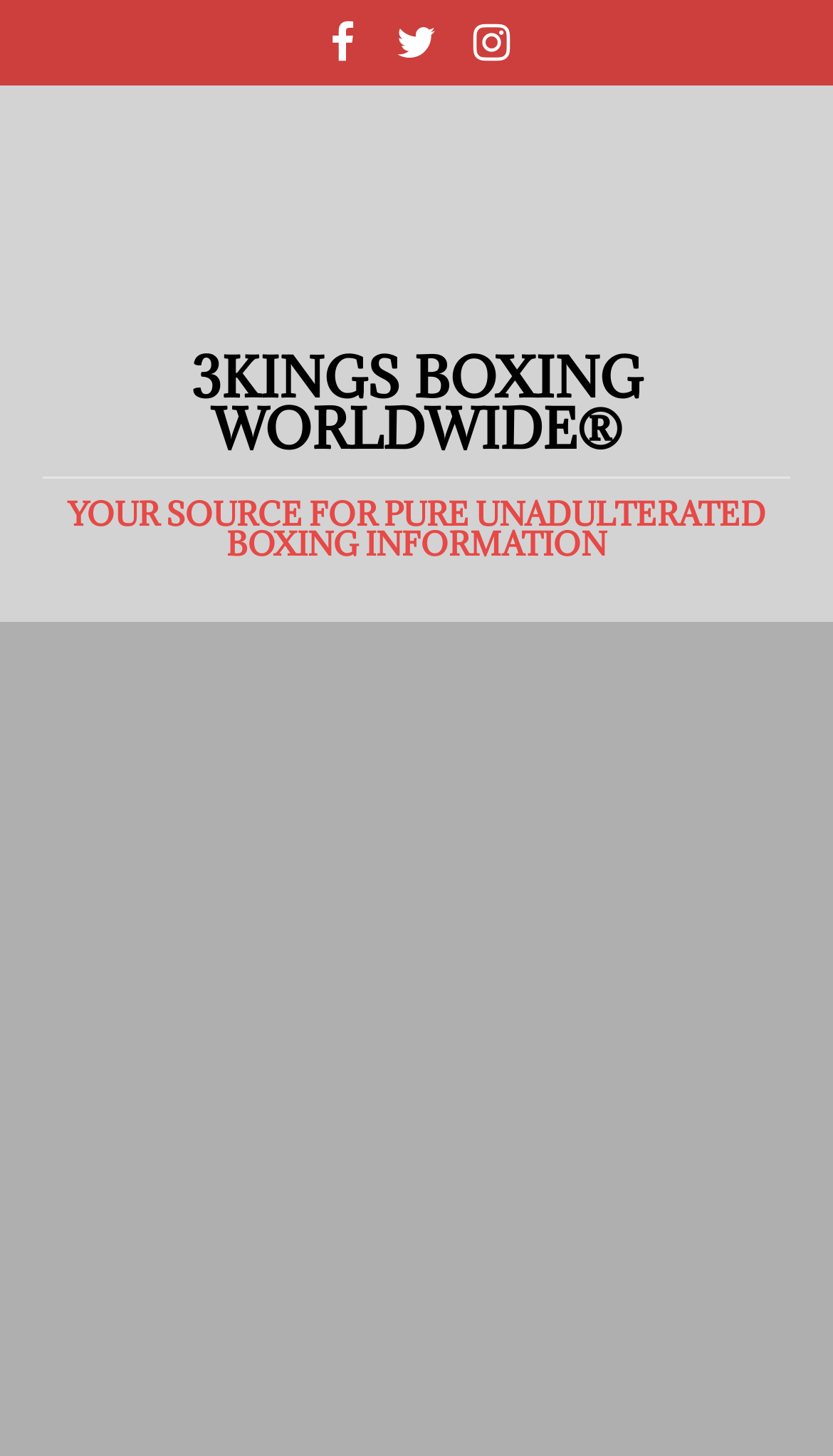Based on the element description "Post Fight Recaps", predict the bounding box coordinates of the UI element.

[0.141, 0.677, 0.438, 0.7]